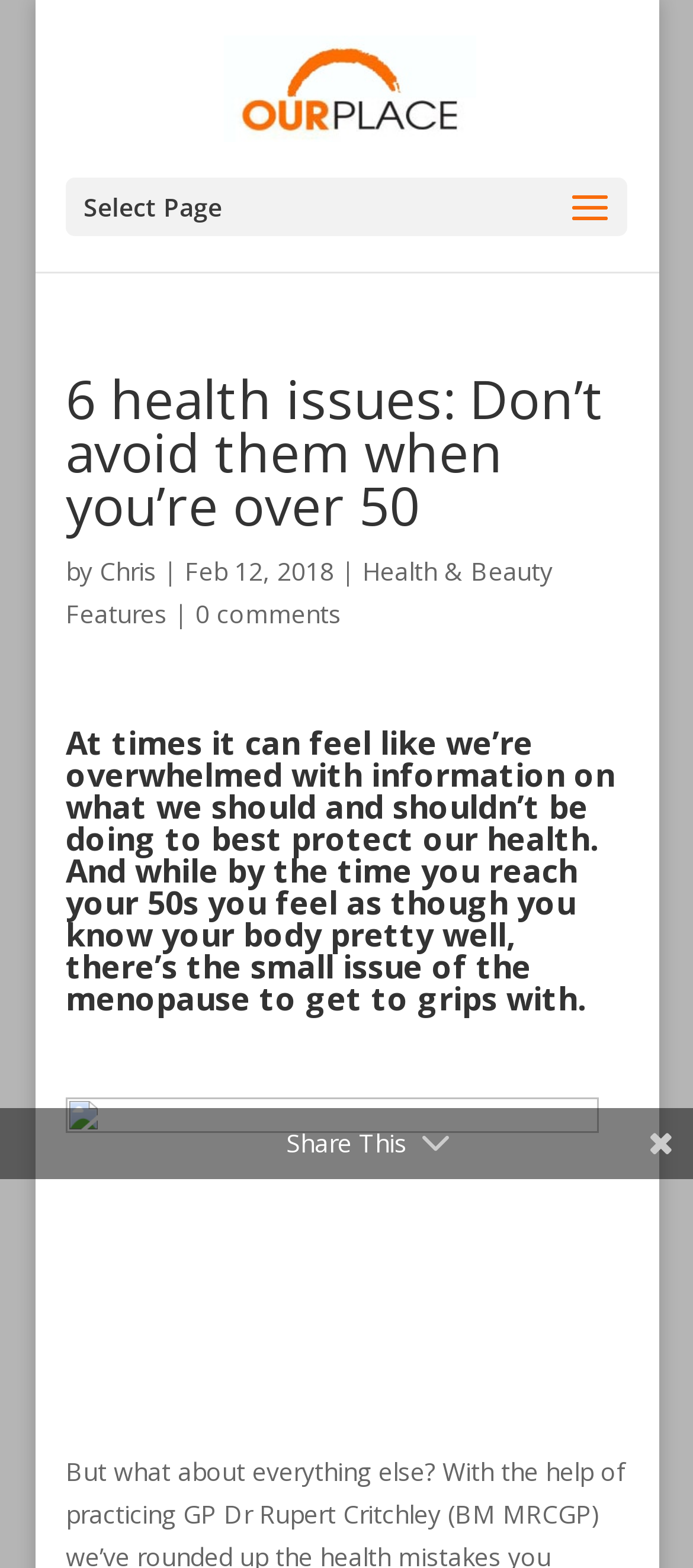Respond to the question below with a single word or phrase: What is the date of the article?

Feb 12, 2018